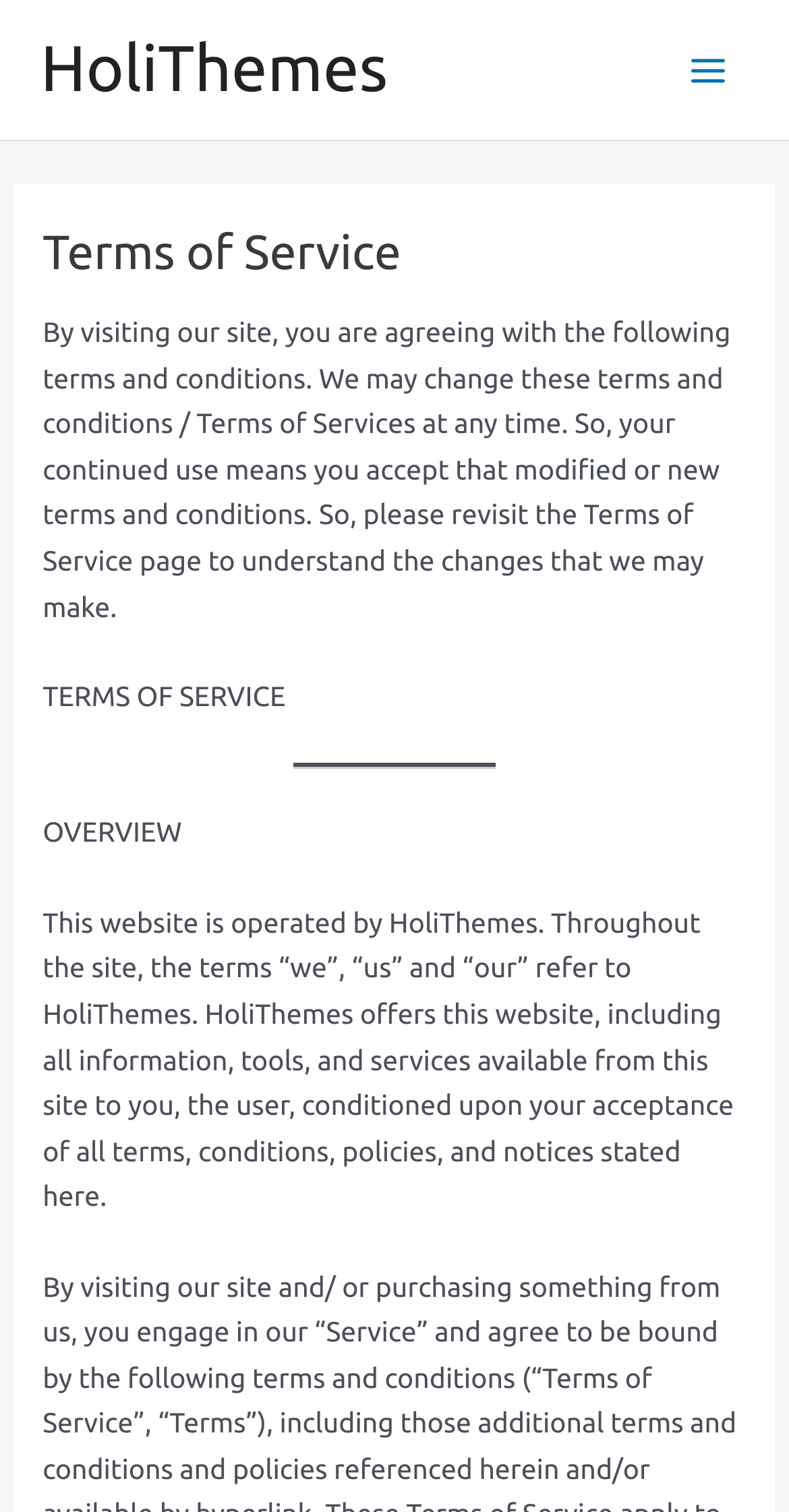Provide a thorough description of this webpage.

The webpage is titled "Terms of Service - HoliThemes" and has a prominent link to "HoliThemes" at the top left corner. On the top right corner, there is a button labeled "Main Menu" with an accompanying image. 

Below the top section, there is a header section with a heading that reads "Terms of Service". This is followed by a block of text that explains the terms of service, stating that by visiting the site, users agree to the terms and conditions, which may be changed at any time. 

Underneath this text, there is a section with a bold title "TERMS OF SERVICE" and a horizontal separator line. Below the separator, there is another section with a title "OVERVIEW" and a paragraph of text that explains the operation of the website by HoliThemes, outlining the terms and conditions of using the site.